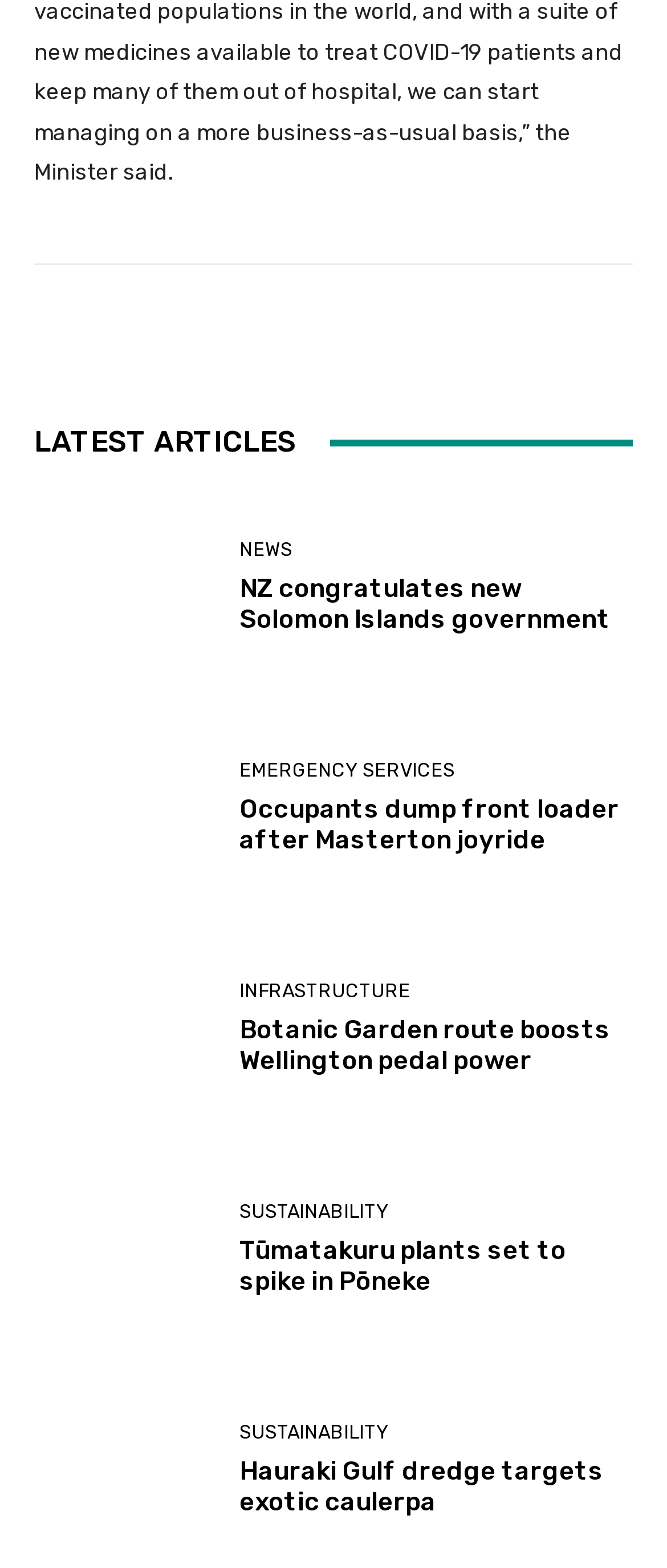How many articles are listed under the 'NEWS' category?
Use the image to give a comprehensive and detailed response to the question.

I looked for the link element 'NEWS' and found two article links below it, which are 'NZ congratulates new Solomon Islands government' and 'Occupants dump front loader after Masterton joyride'. Therefore, there are 2 articles listed under the 'NEWS' category.